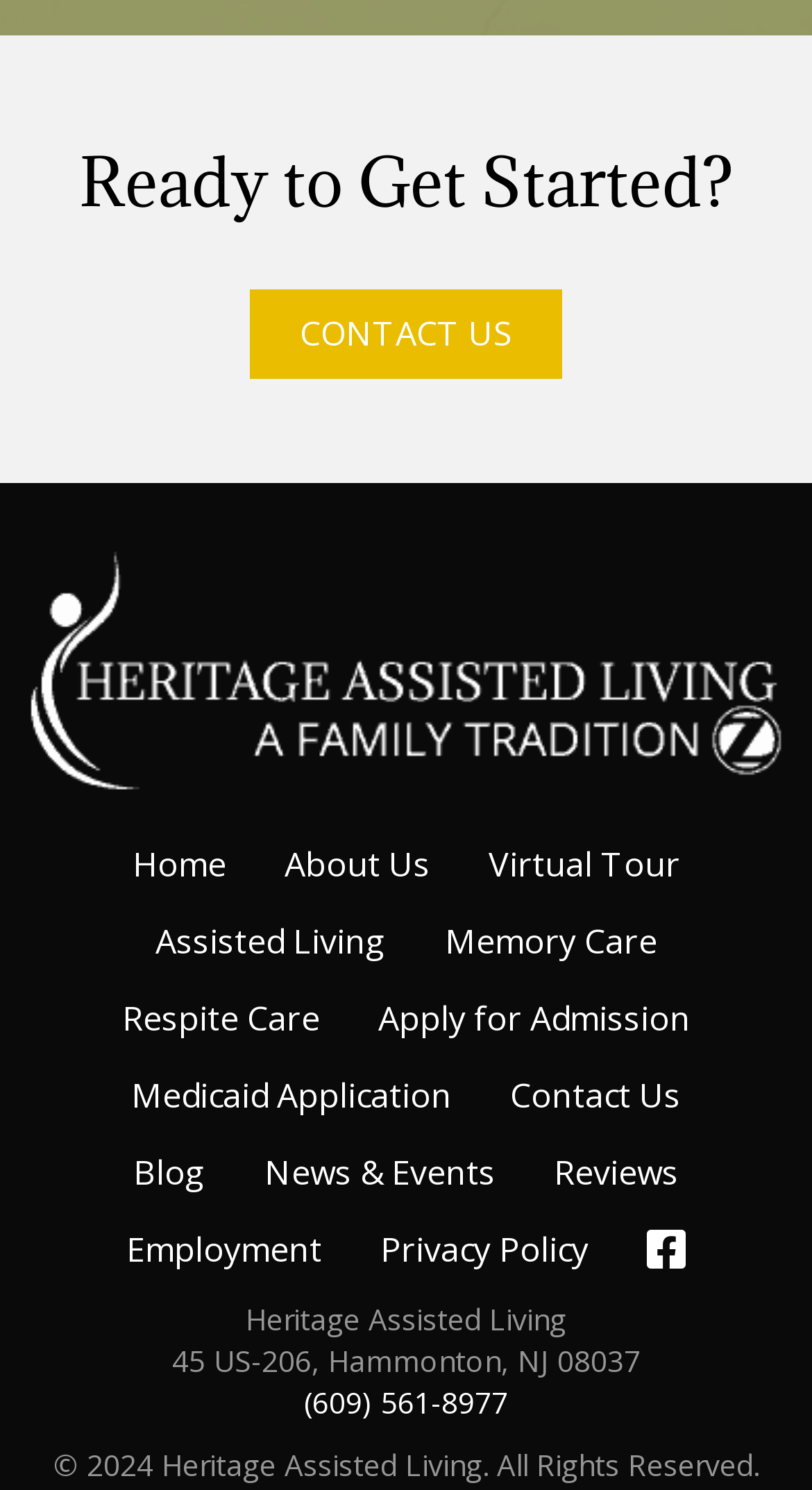Pinpoint the bounding box coordinates of the area that should be clicked to complete the following instruction: "Click on CONTACT US". The coordinates must be given as four float numbers between 0 and 1, i.e., [left, top, right, bottom].

[0.308, 0.194, 0.692, 0.255]